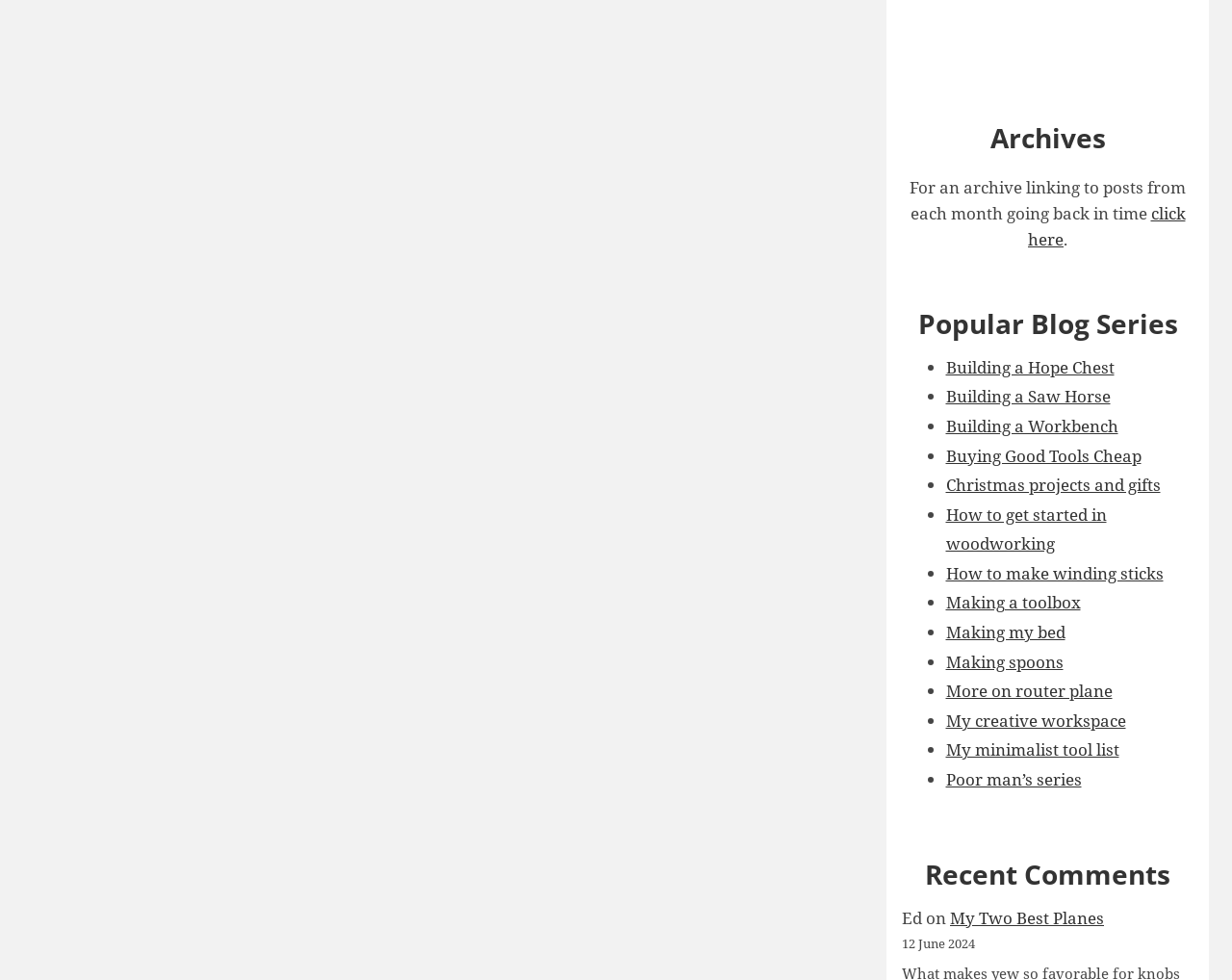Using the description: "Services For Staff", identify the bounding box of the corresponding UI element in the screenshot.

None